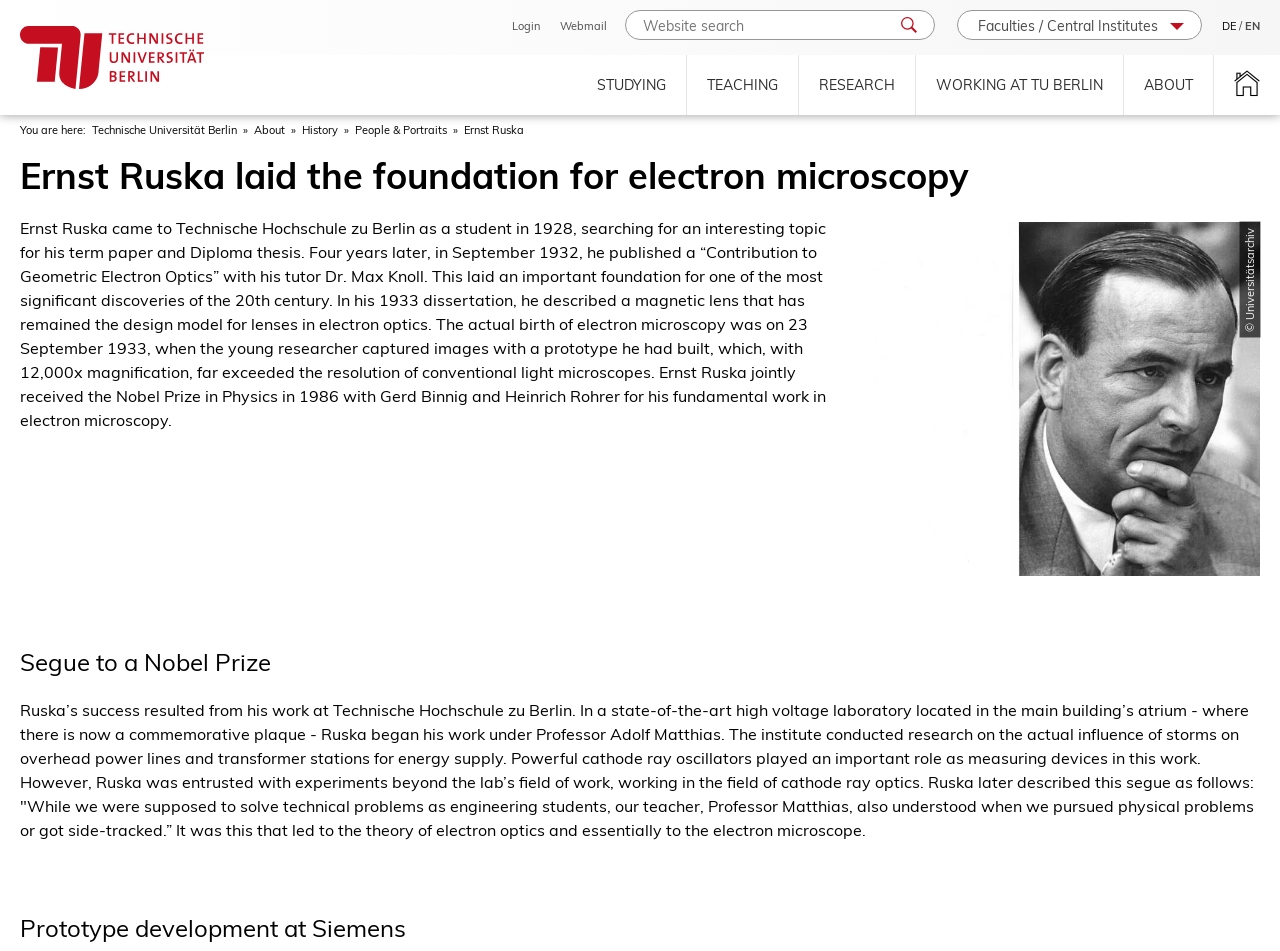Could you determine the bounding box coordinates of the clickable element to complete the instruction: "Search the website"? Provide the coordinates as four float numbers between 0 and 1, i.e., [left, top, right, bottom].

[0.488, 0.011, 0.73, 0.042]